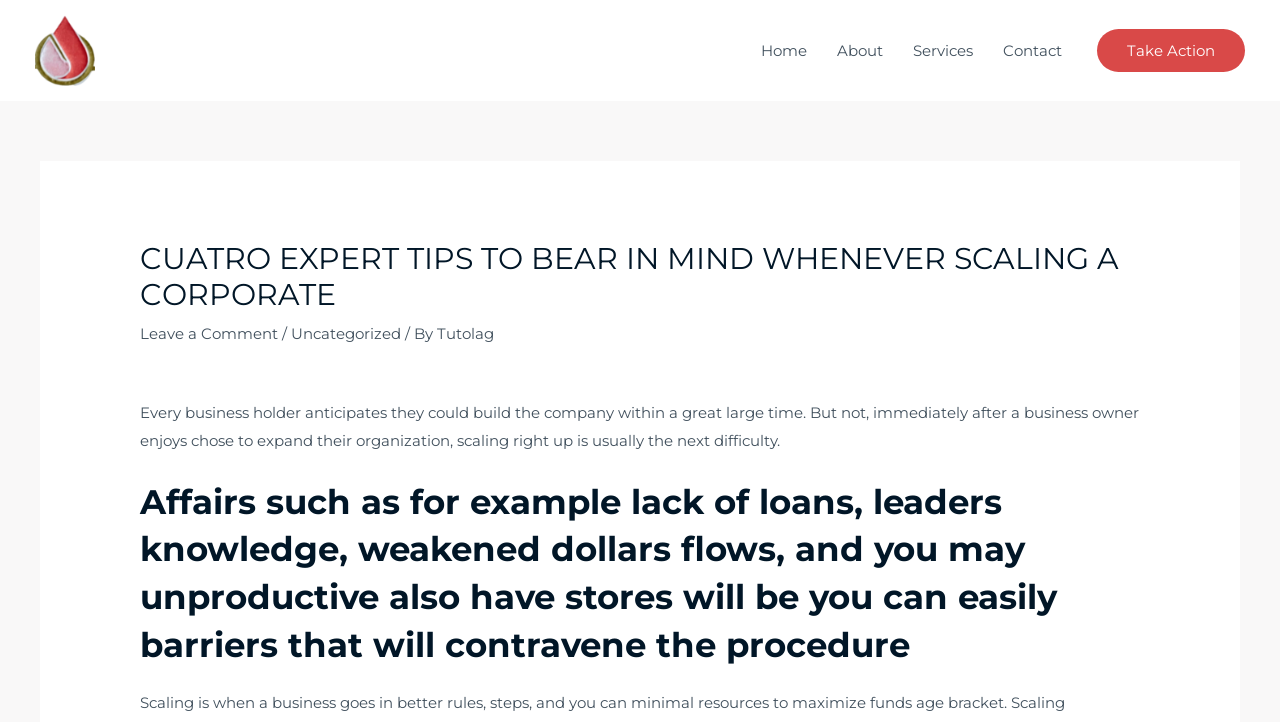Provide a one-word or short-phrase response to the question:
What is the author of the article?

Not mentioned